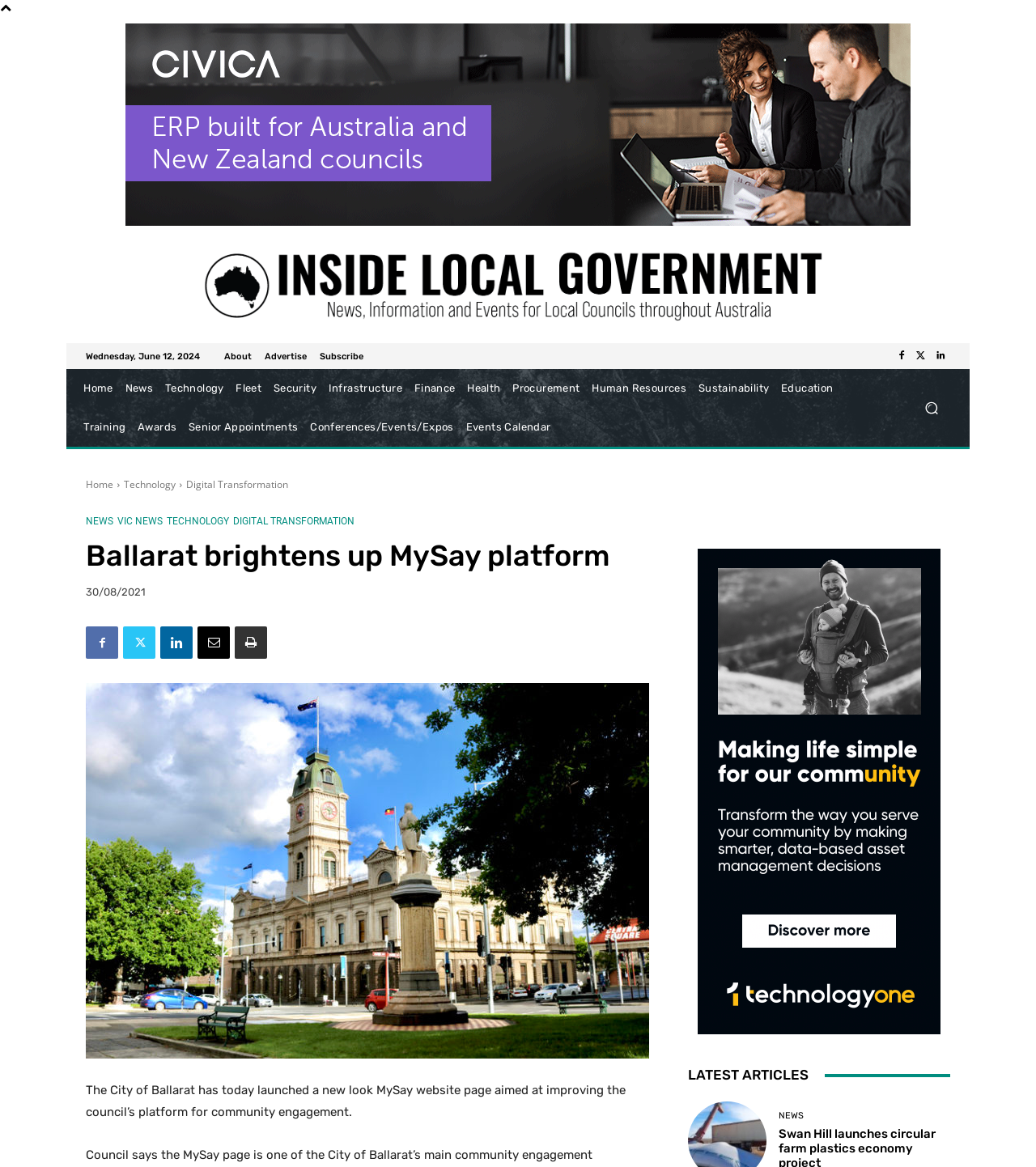Specify the bounding box coordinates of the area to click in order to execute this command: 'Click the 'Logo' link'. The coordinates should consist of four float numbers ranging from 0 to 1, and should be formatted as [left, top, right, bottom].

[0.083, 0.199, 0.917, 0.287]